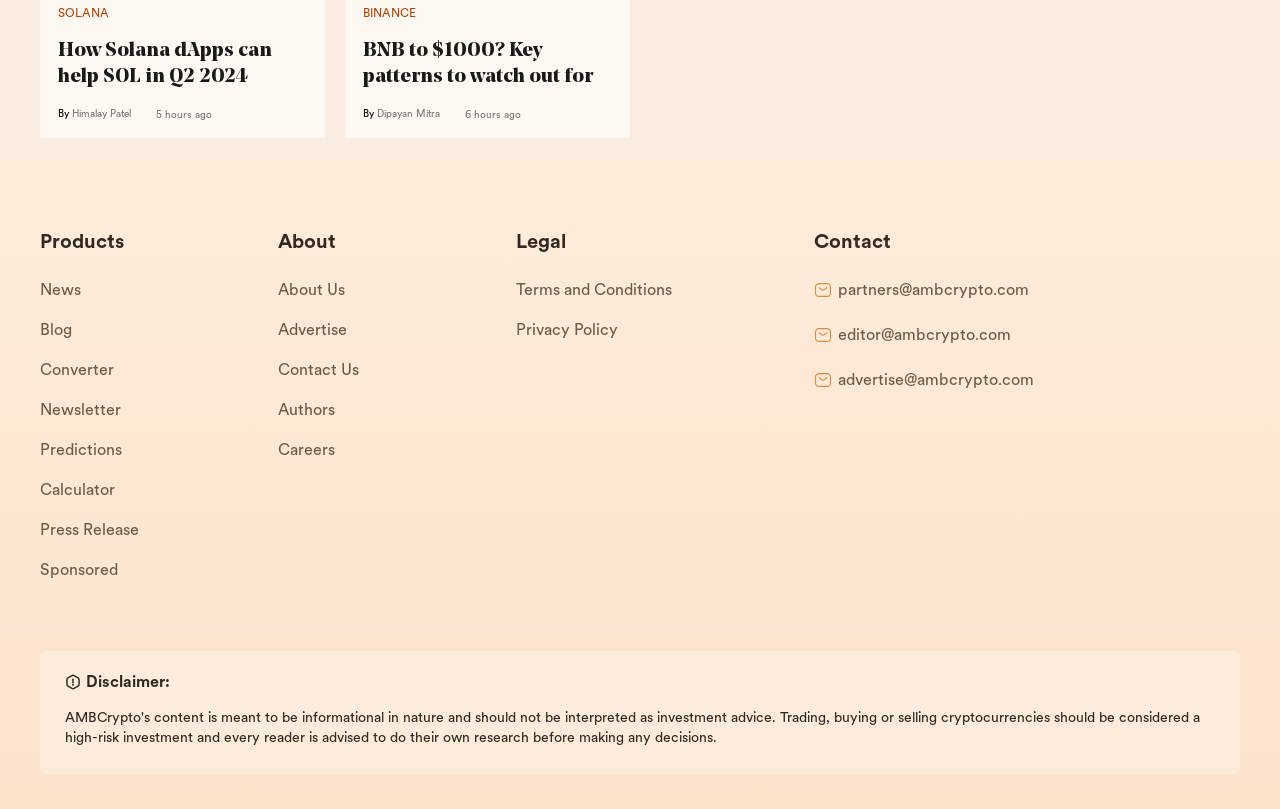Please find the bounding box coordinates of the element that needs to be clicked to perform the following instruction: "Click on SOLANA". The bounding box coordinates should be four float numbers between 0 and 1, represented as [left, top, right, bottom].

[0.045, 0.01, 0.085, 0.025]